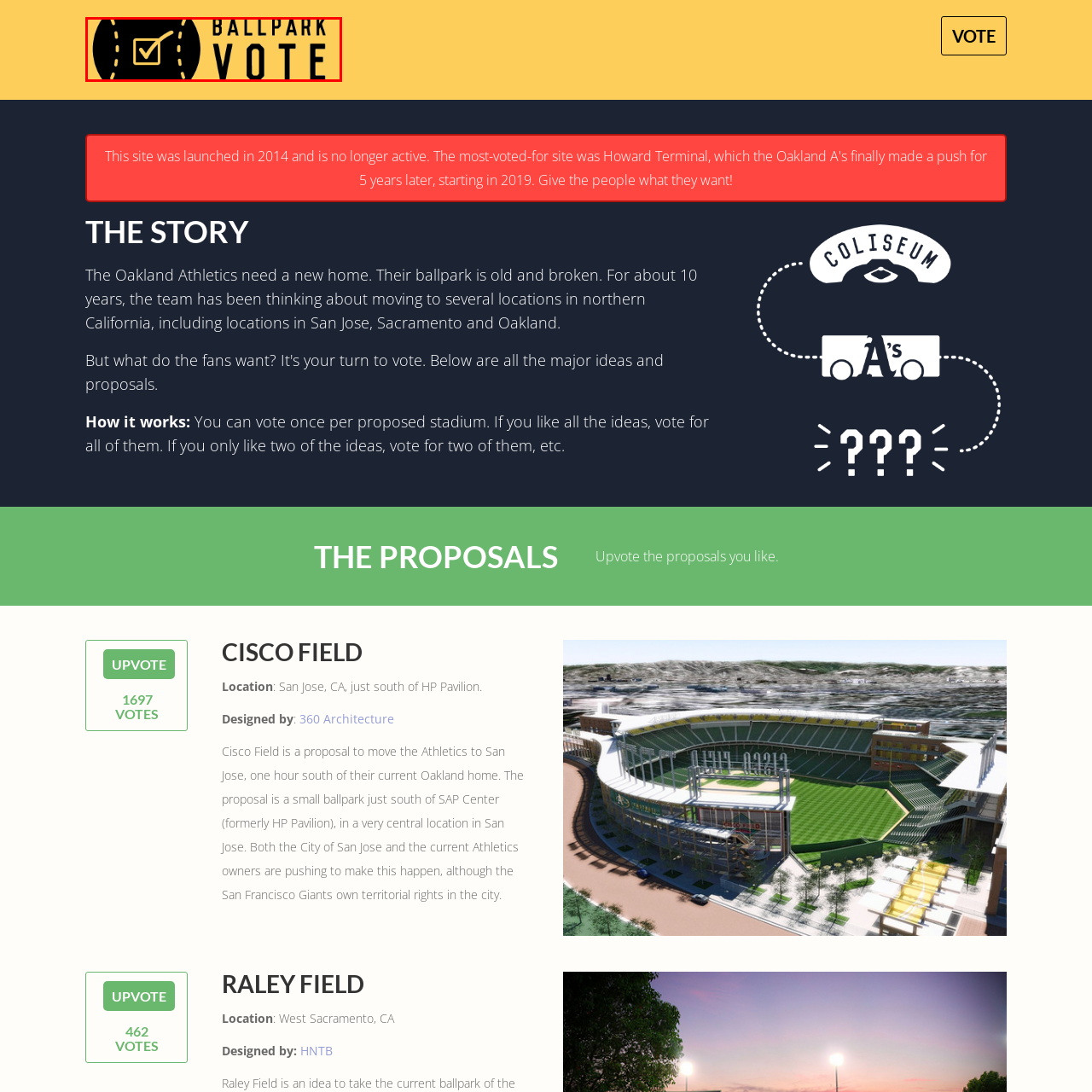Use the image within the highlighted red box to answer the following question with a single word or phrase:
What is the color of the background?

Black and yellow